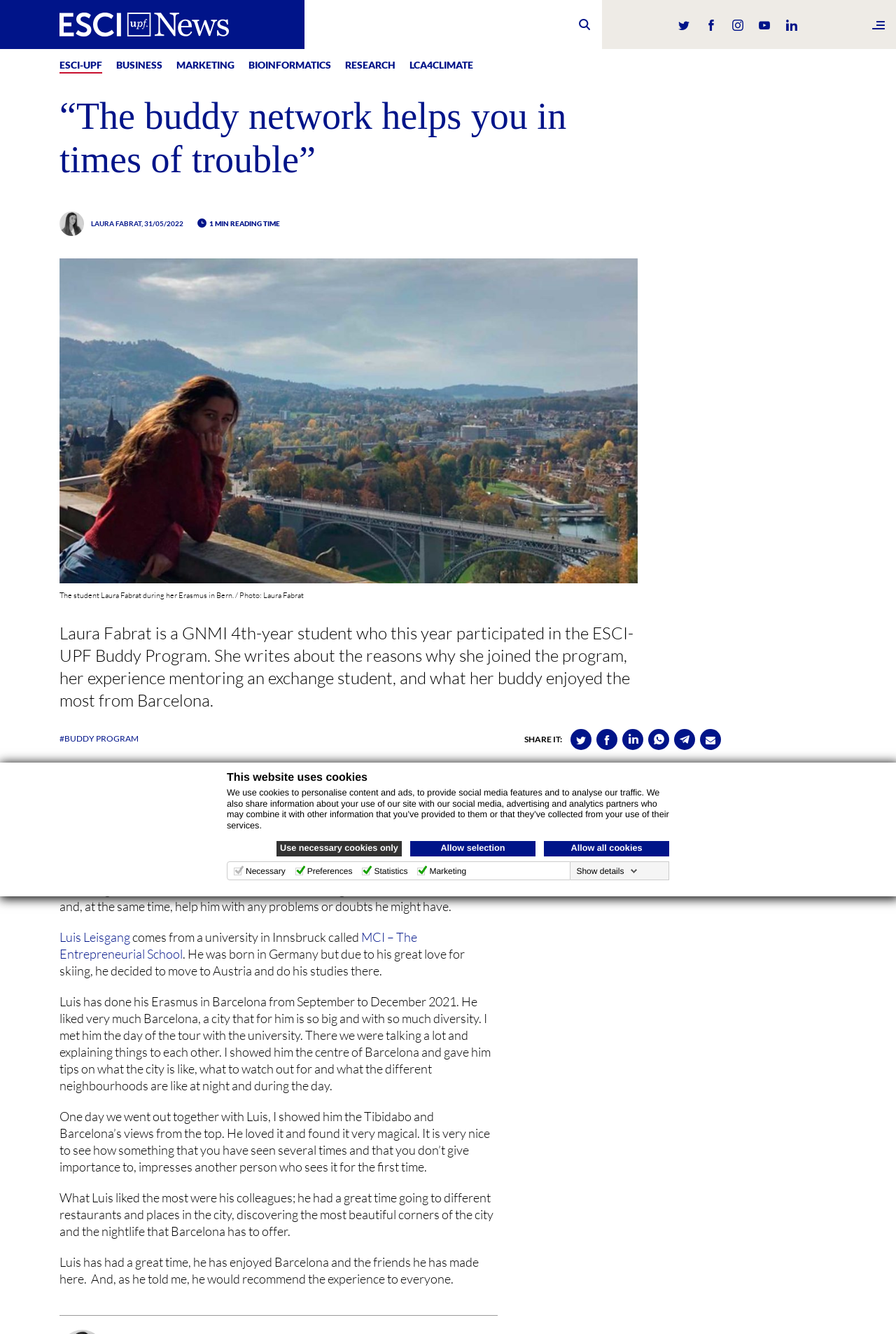Find the bounding box coordinates of the clickable area required to complete the following action: "Read the article by Laura Fabrat".

[0.102, 0.164, 0.158, 0.171]